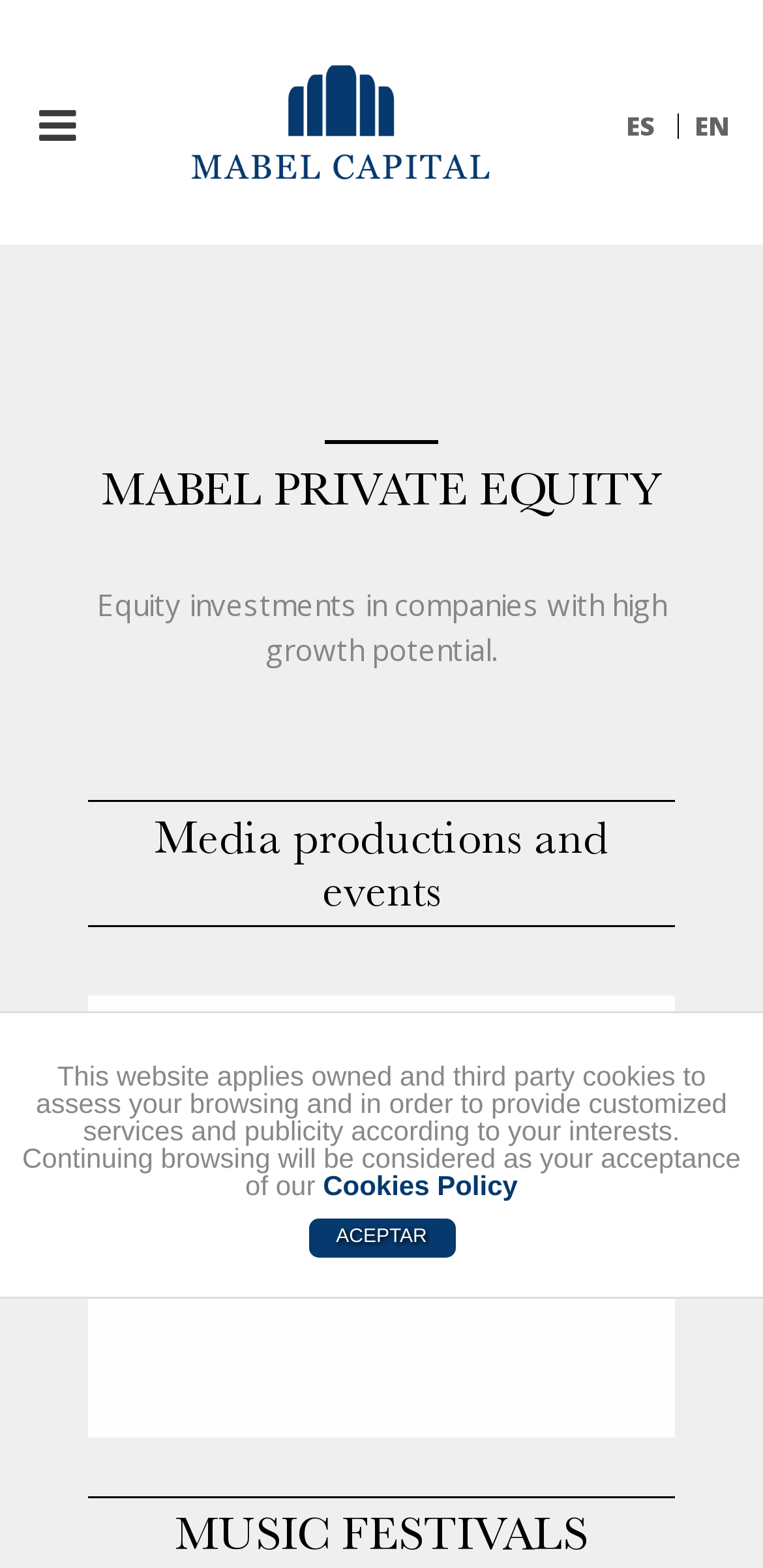What is the name of the company?
Utilize the information in the image to give a detailed answer to the question.

The name of the company can be found in the image elements at the top of the page, which have the text 'Mabel Capital'.